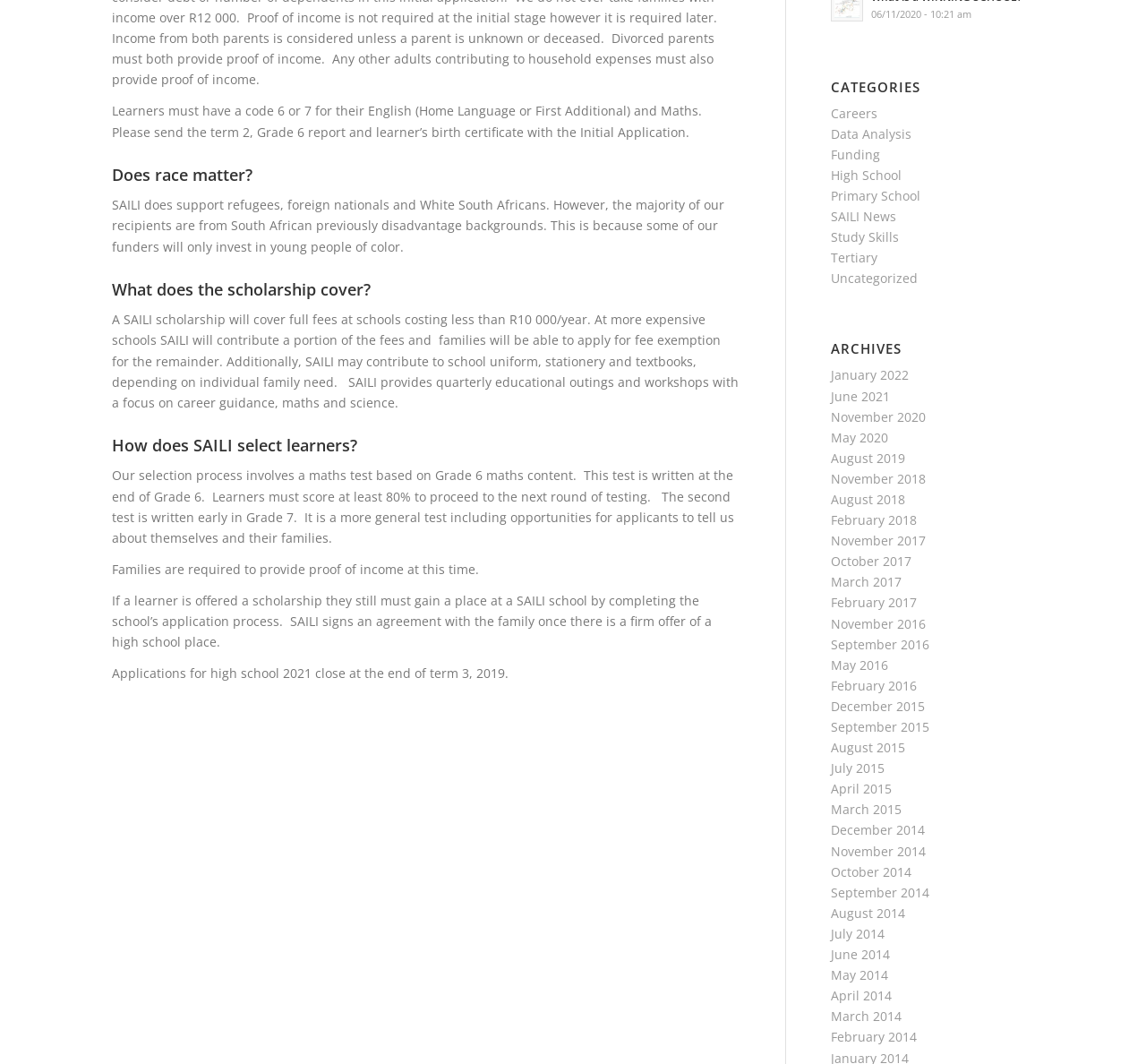Find the bounding box coordinates for the element described here: "May 2014".

[0.725, 0.908, 0.775, 0.924]